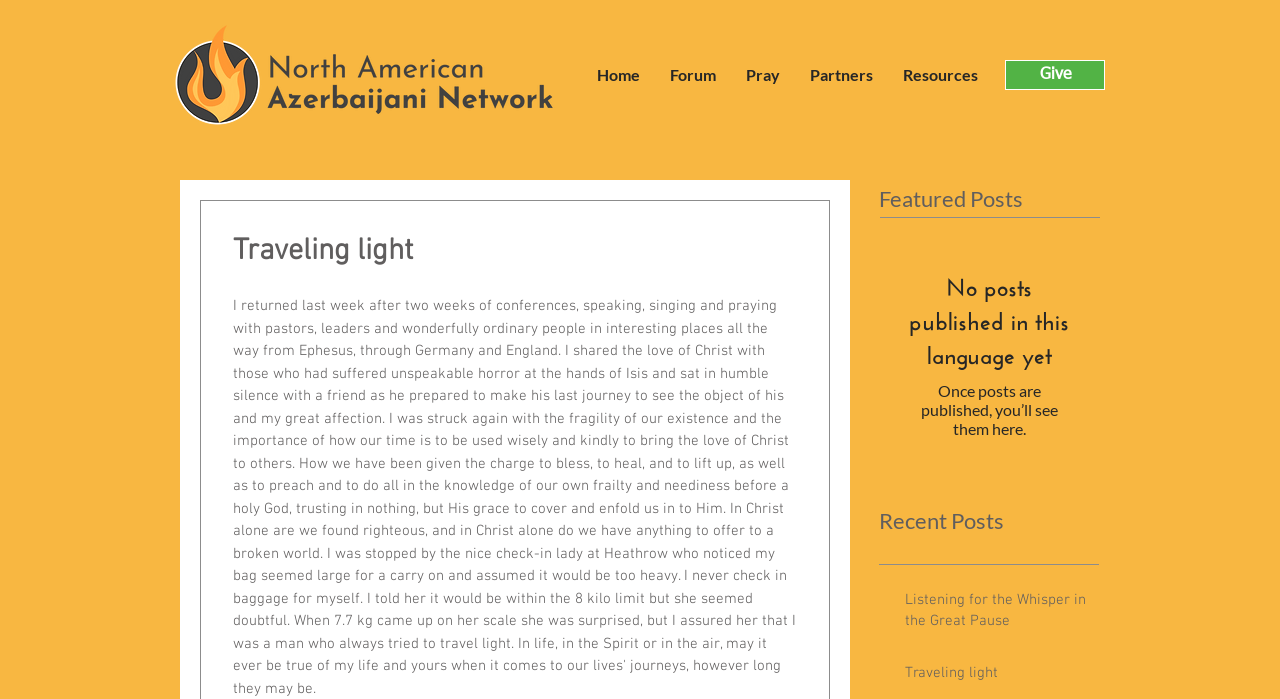Find the bounding box coordinates of the element's region that should be clicked in order to follow the given instruction: "read recent posts". The coordinates should consist of four float numbers between 0 and 1, i.e., [left, top, right, bottom].

[0.687, 0.724, 0.859, 0.768]